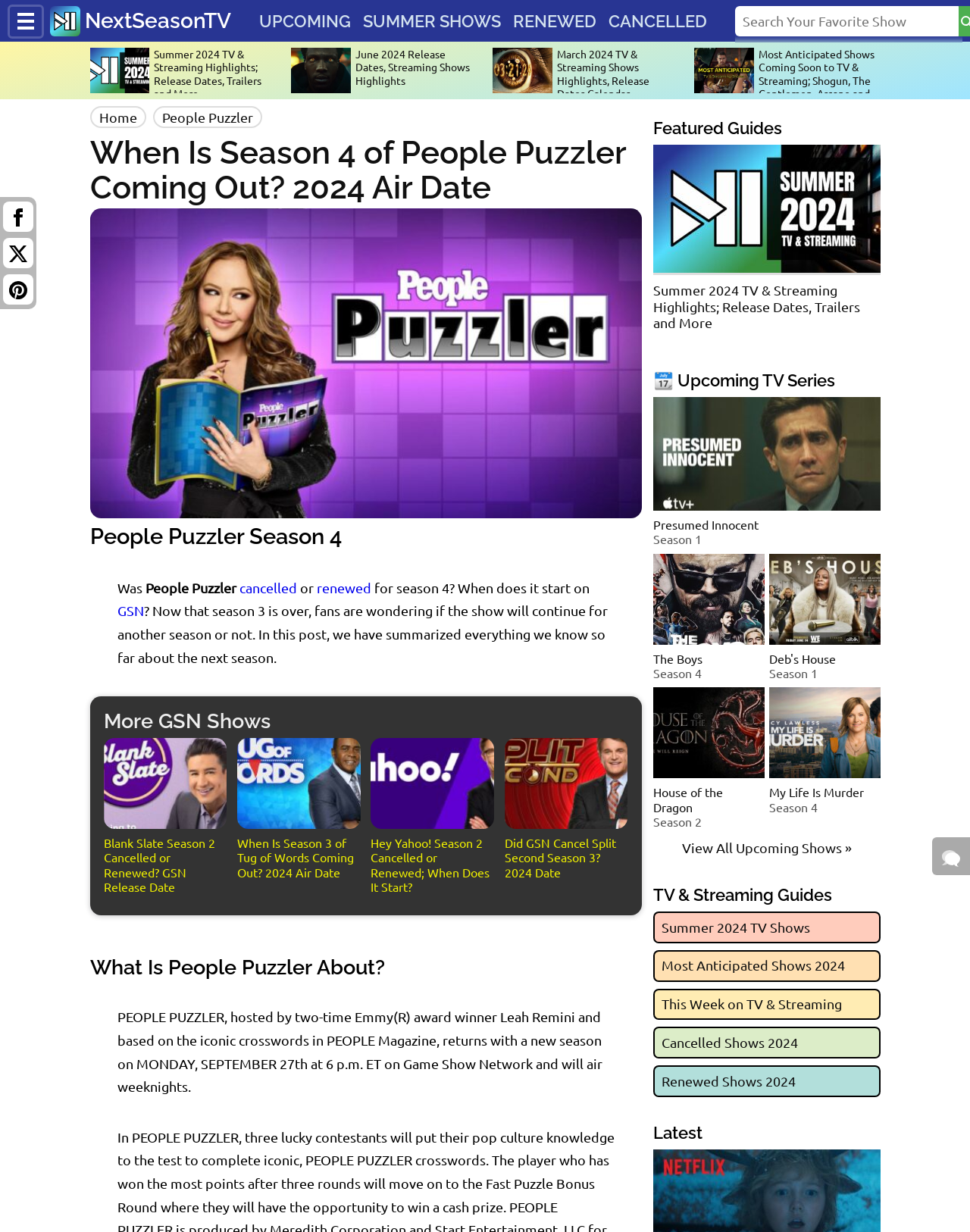Locate the UI element that matches the description name="s" placeholder="Search Your Favorite Show" in the webpage screenshot. Return the bounding box coordinates in the format (top-left x, top-left y, bottom-right x, bottom-right y), with values ranging from 0 to 1.

[0.758, 0.005, 0.988, 0.03]